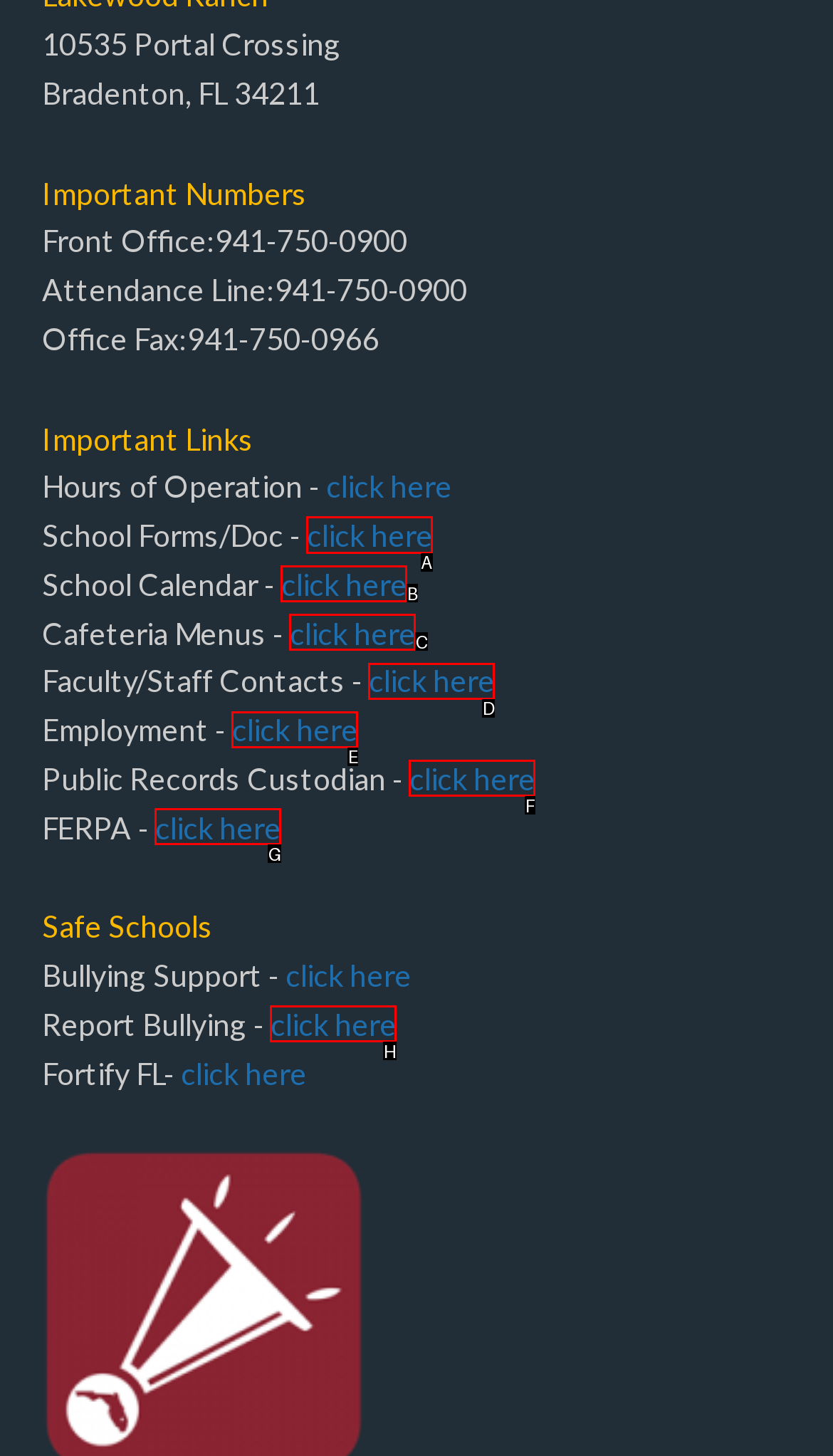Identify the correct lettered option to click in order to perform this task: Access school forms and documents. Respond with the letter.

A